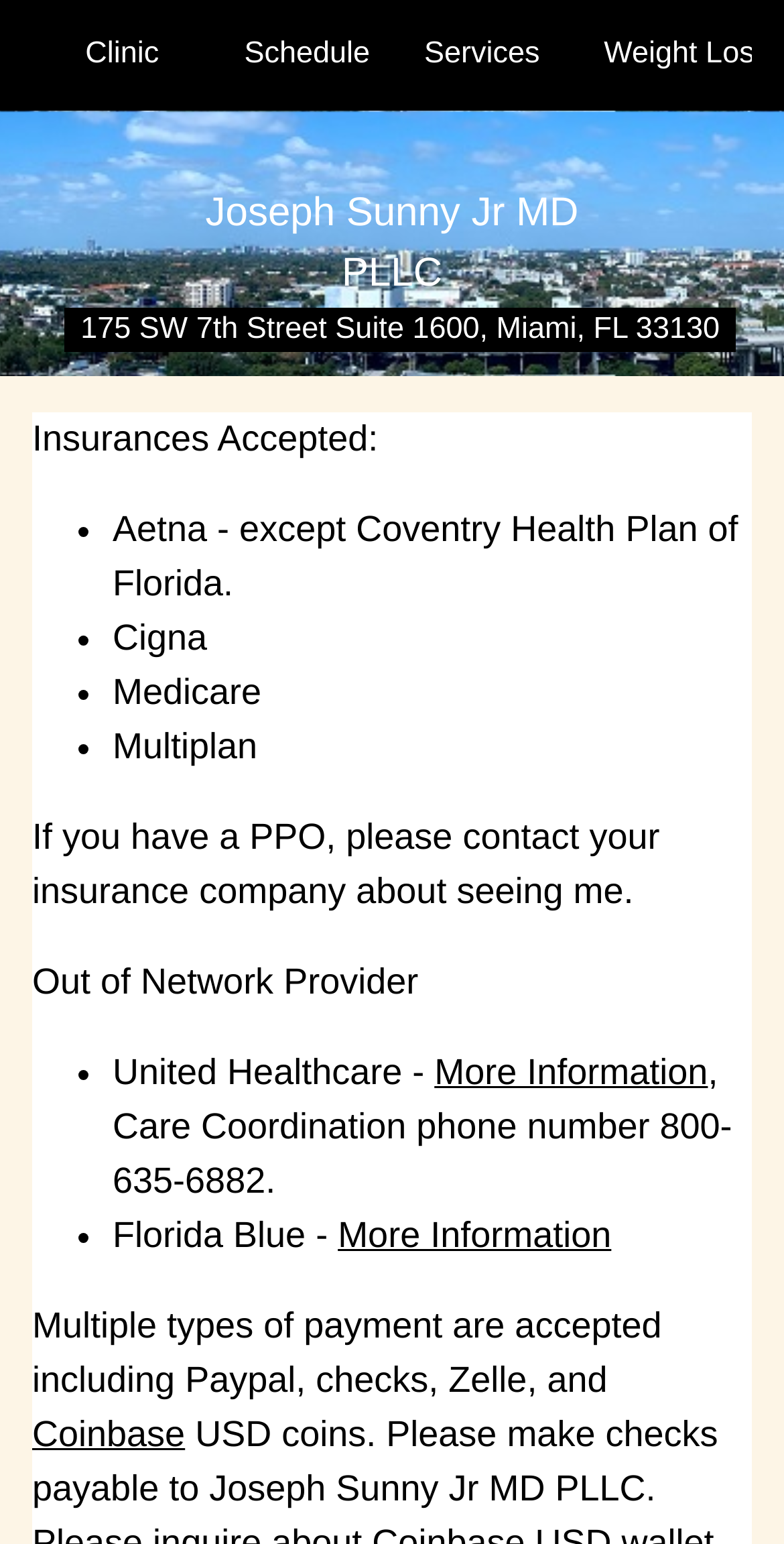What is the doctor's name?
Using the information from the image, provide a comprehensive answer to the question.

I found the doctor's name by looking at the StaticText element with the text 'Joseph Sunny Jr MD' at coordinates [0.262, 0.124, 0.738, 0.152]. The 'MD' suffix suggests that it is a doctor's name.